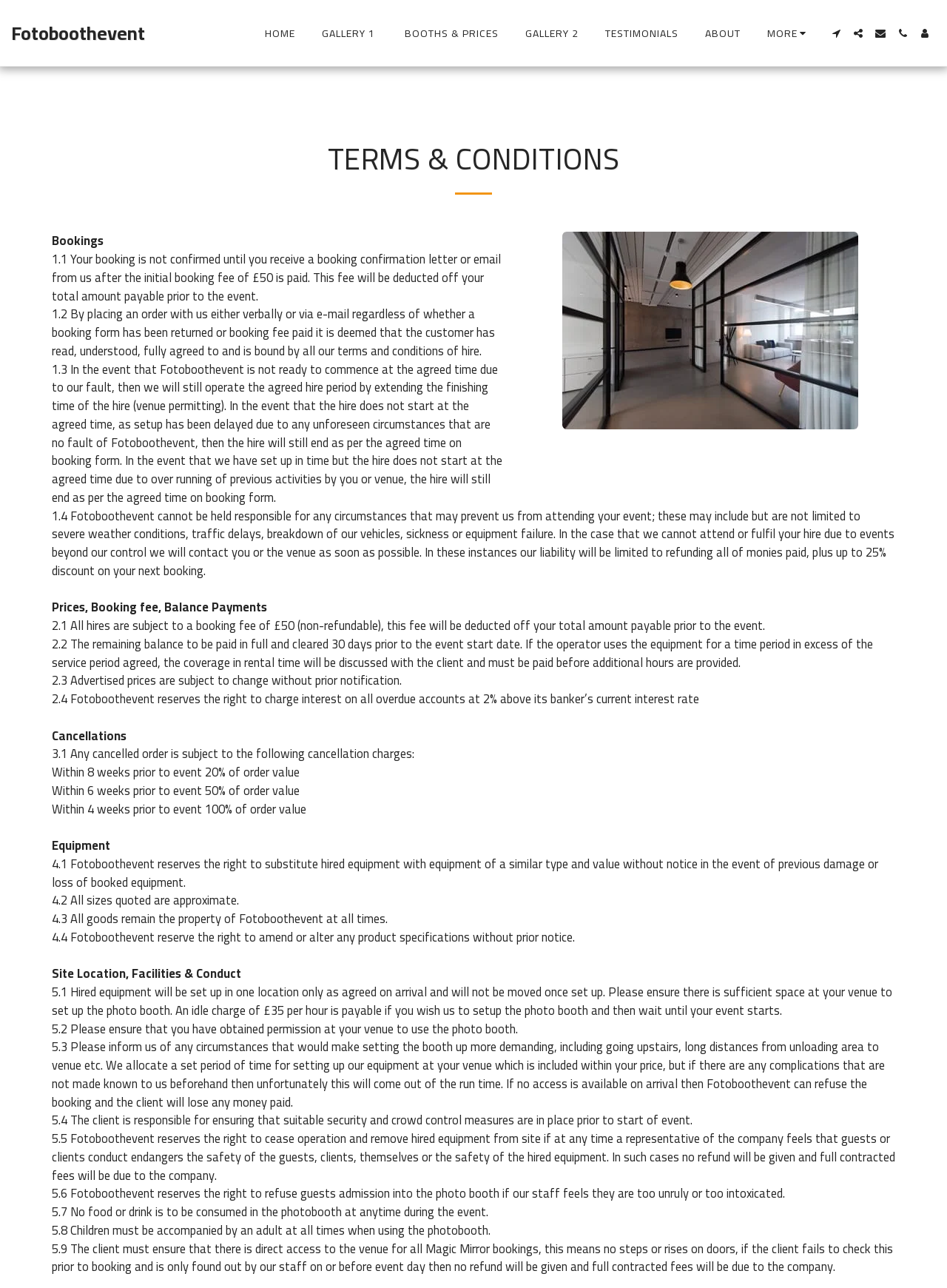Locate the bounding box coordinates of the area to click to fulfill this instruction: "Click the Terms & Conditions image". The bounding box should be presented as four float numbers between 0 and 1, in the order [left, top, right, bottom].

[0.594, 0.18, 0.906, 0.334]